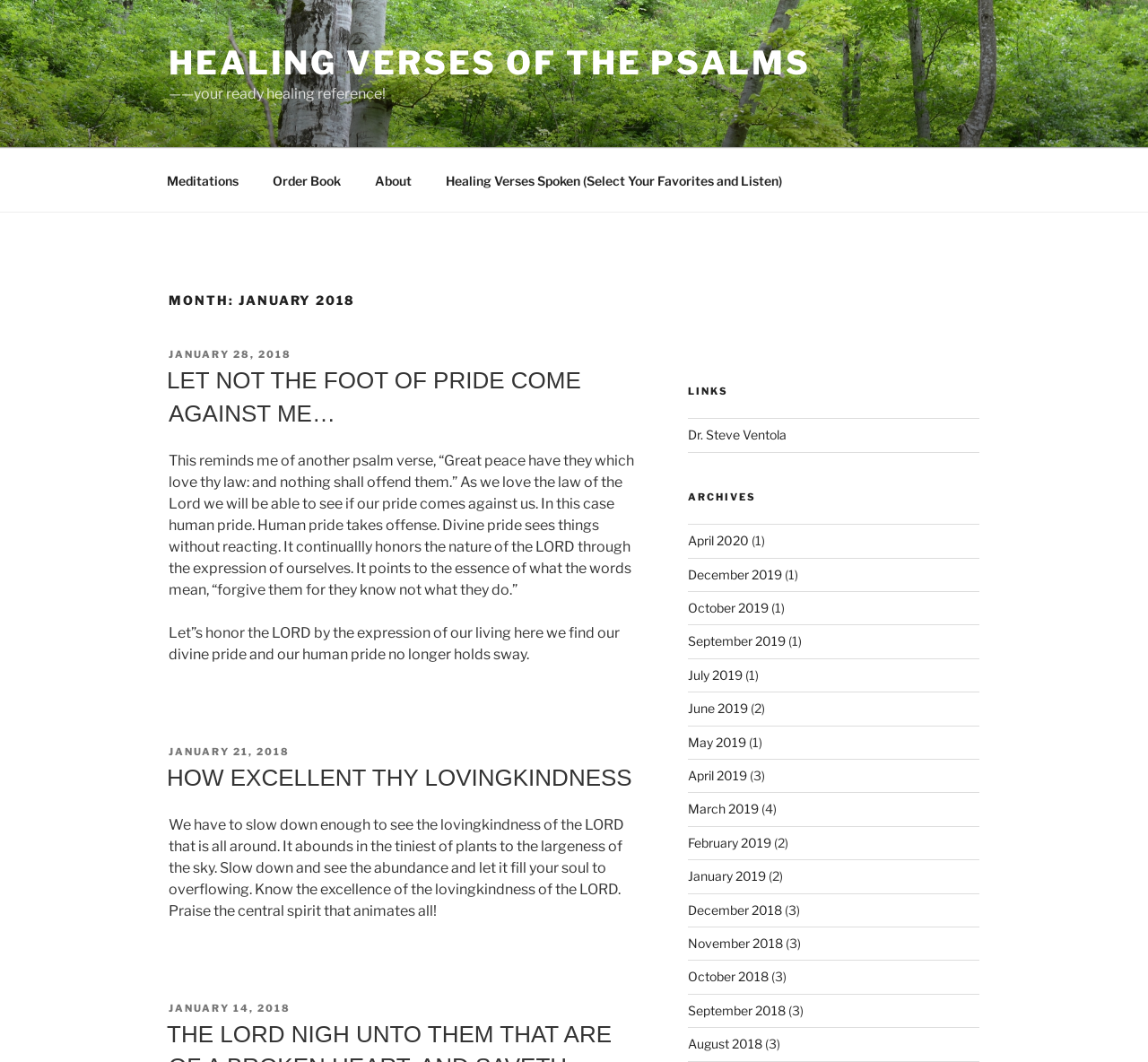How many articles are posted in January 2018?
Refer to the image and provide a thorough answer to the question.

I counted the number of articles posted in January 2018 by looking at the dates of the articles. There are three articles posted on January 14, 21, and 28, 2018.